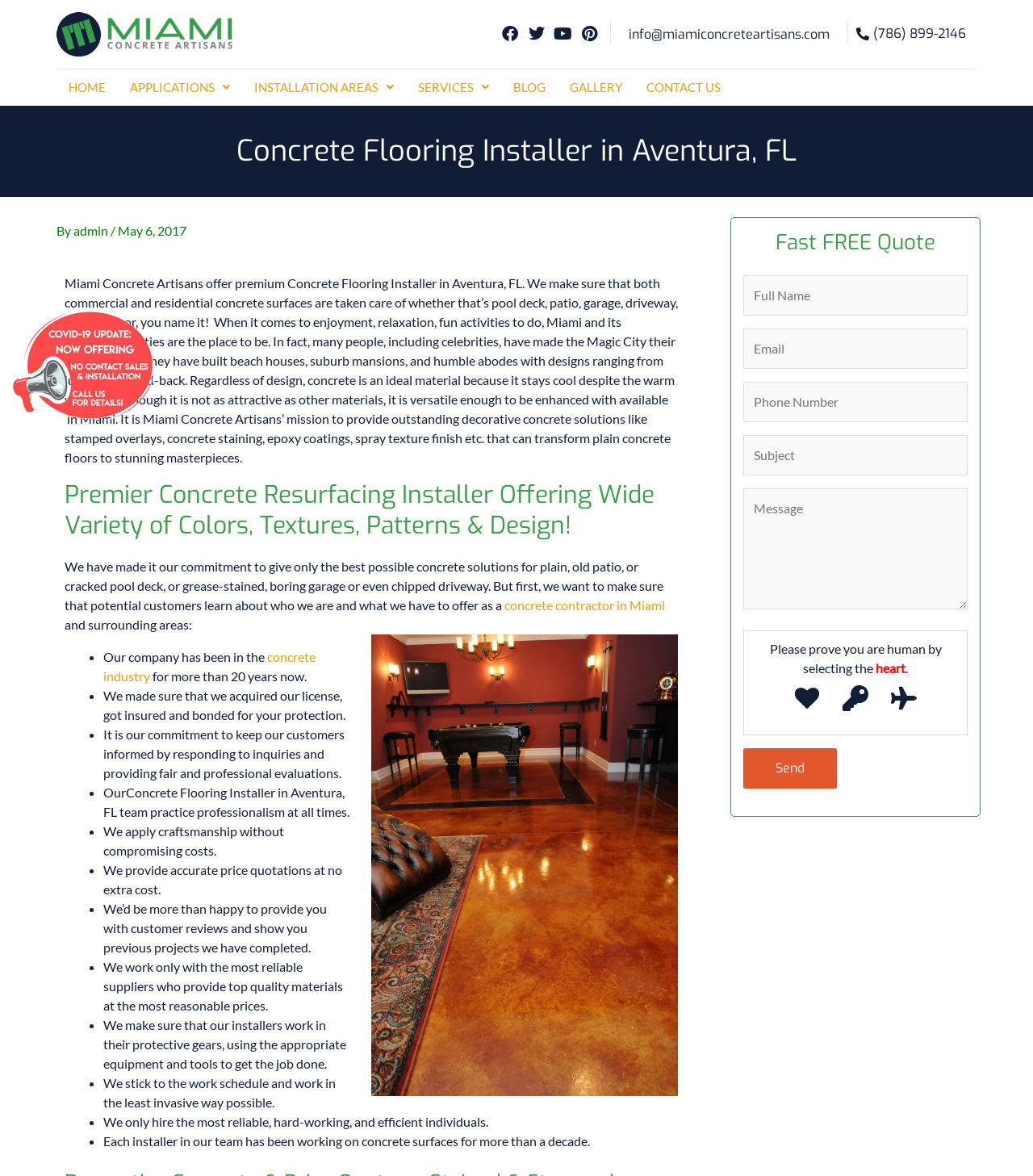Please identify the coordinates of the bounding box for the clickable region that will accomplish this instruction: "Click on the CONTACT US link".

[0.614, 0.059, 0.709, 0.09]